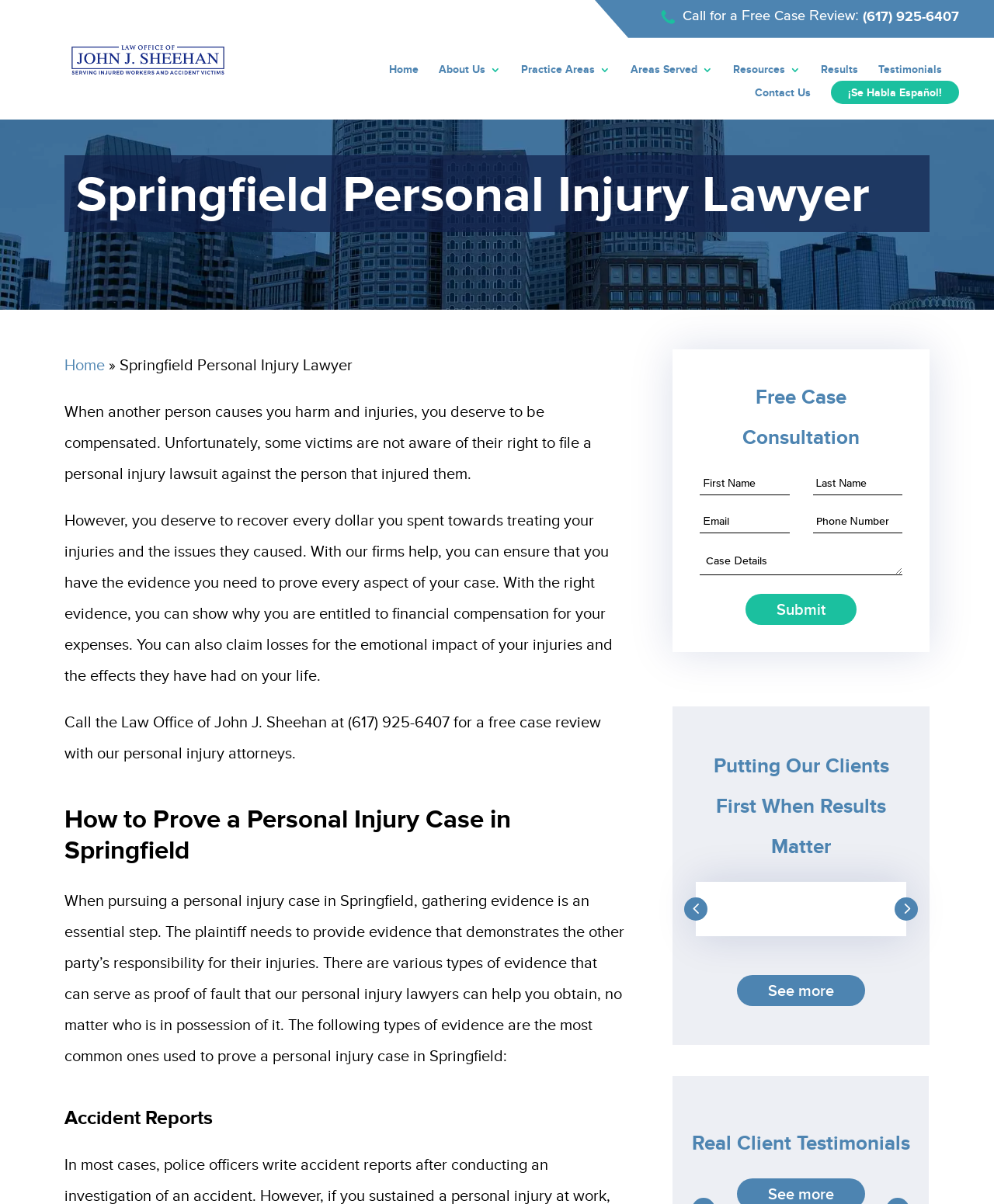Extract the main headline from the webpage and generate its text.

Springfield Personal Injury Lawyer